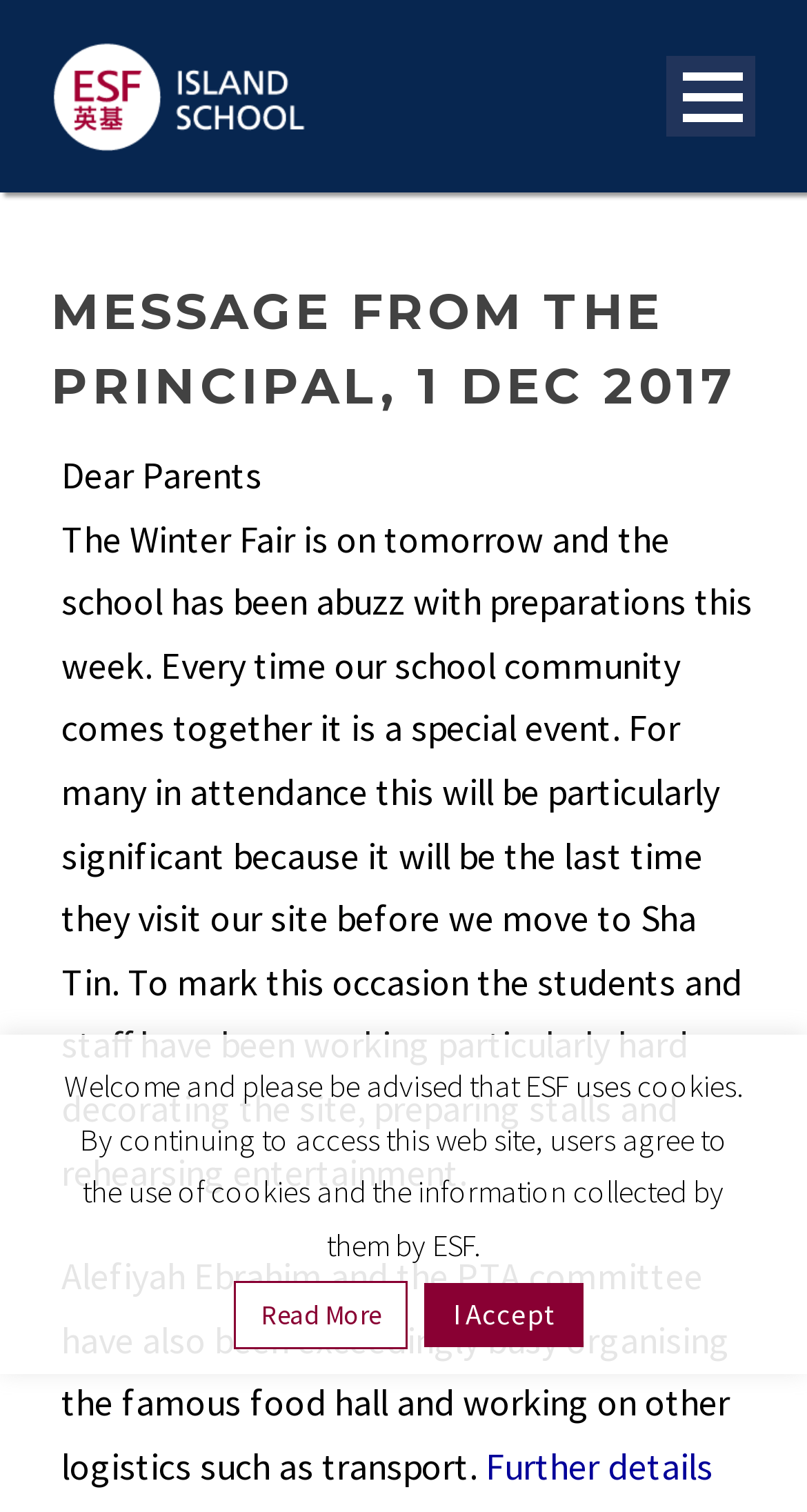Explain in detail what you observe on this webpage.

The webpage appears to be a blog post or news article from Island School - ESF, with a focus on a message from the principal. At the top of the page, there is a navigation menu button on the right side, accompanied by several links to different sections of the website, including "About Us", "Learning at IS", "Life at IS", "Communications", "Search", and "Admissions".

Below the navigation menu, there is a large header section that spans the width of the page, containing the title "MESSAGE FROM THE PRINCIPAL, 1 DEC 2017". 

The main content of the page is a letter or message from the principal, which starts with the greeting "Dear Parents" and discusses the upcoming Winter Fair event at the school. The text is divided into three paragraphs, with the first paragraph describing the event and its significance, the second paragraph mentioning the efforts of the students and staff in preparing for the event, and the third paragraph acknowledging the work of Alefiyah Ebrahim and the PTA committee.

At the bottom of the page, there is a notice about the use of cookies on the website, along with a "Read More" link and an "I Accept" button.